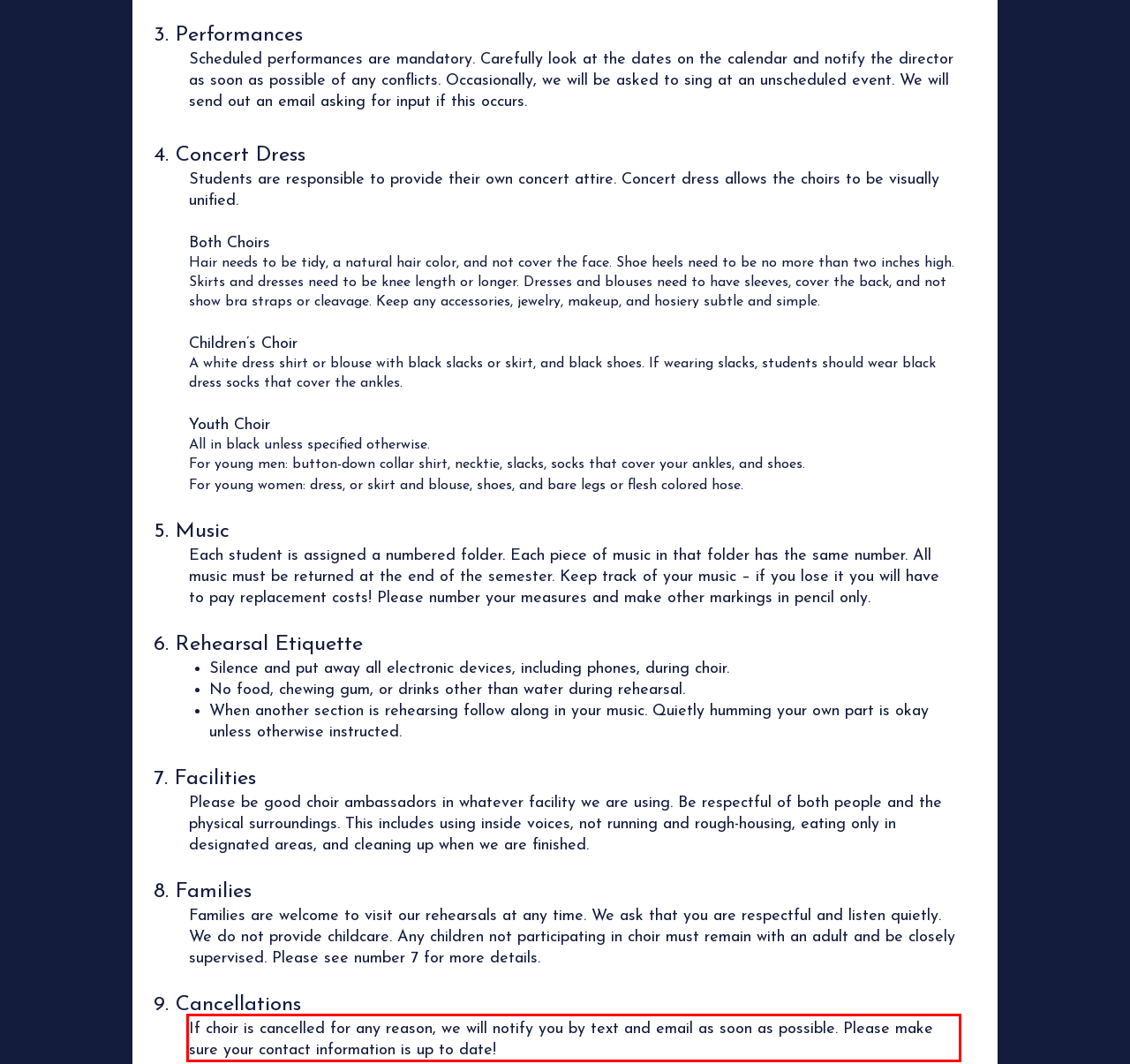Extract and provide the text found inside the red rectangle in the screenshot of the webpage.

If choir is cancelled for any reason, we will notify you by text and email as soon as possible. Please make sure your contact information is up to date!